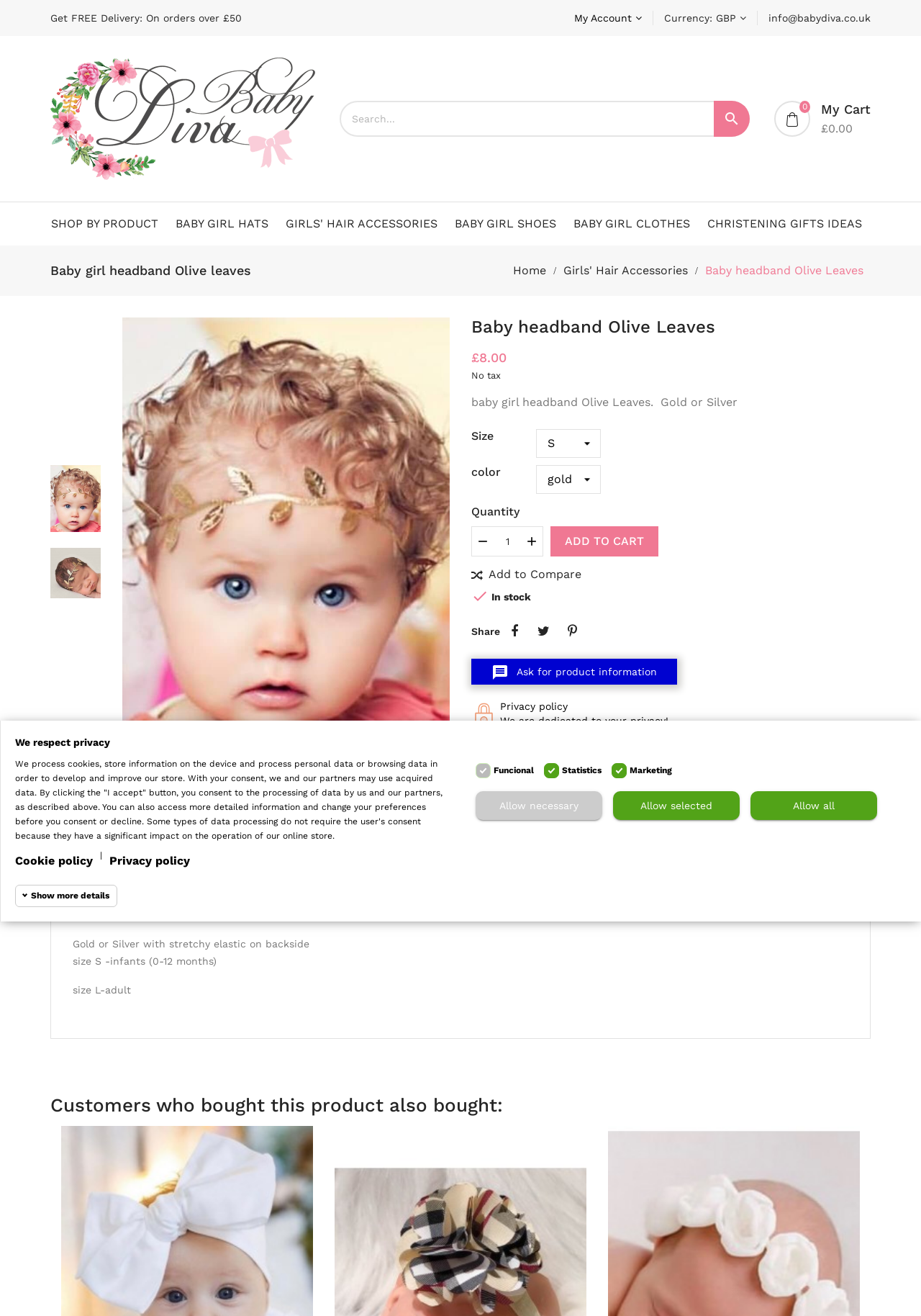What is the estimated delivery time for UK orders?
Analyze the screenshot and provide a detailed answer to the question.

I found the estimated delivery time for UK orders by reading the delivery information section, which mentions that UK delivery takes 1-3 days on 1st class.